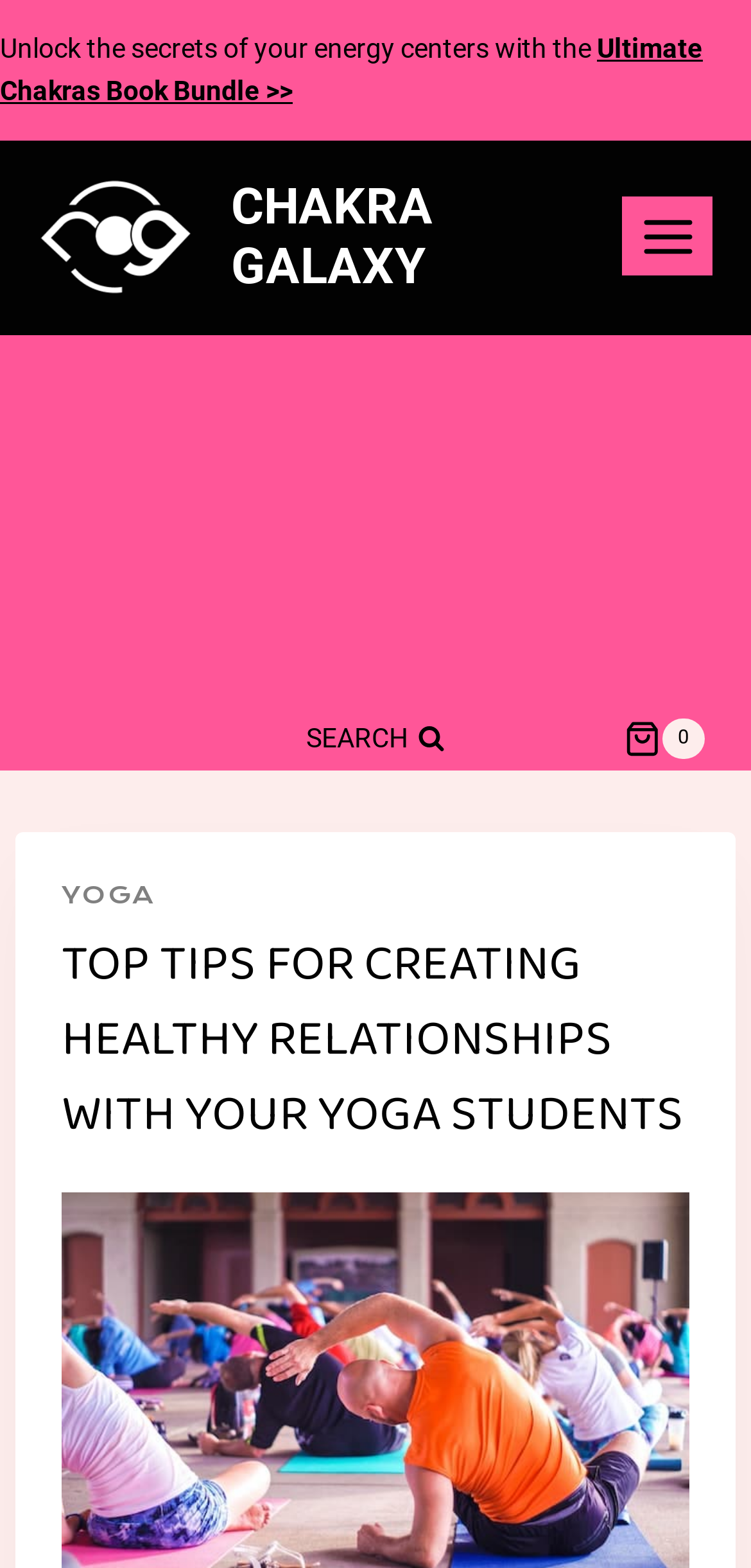Answer the following query with a single word or phrase:
What is the purpose of the search form?

To search